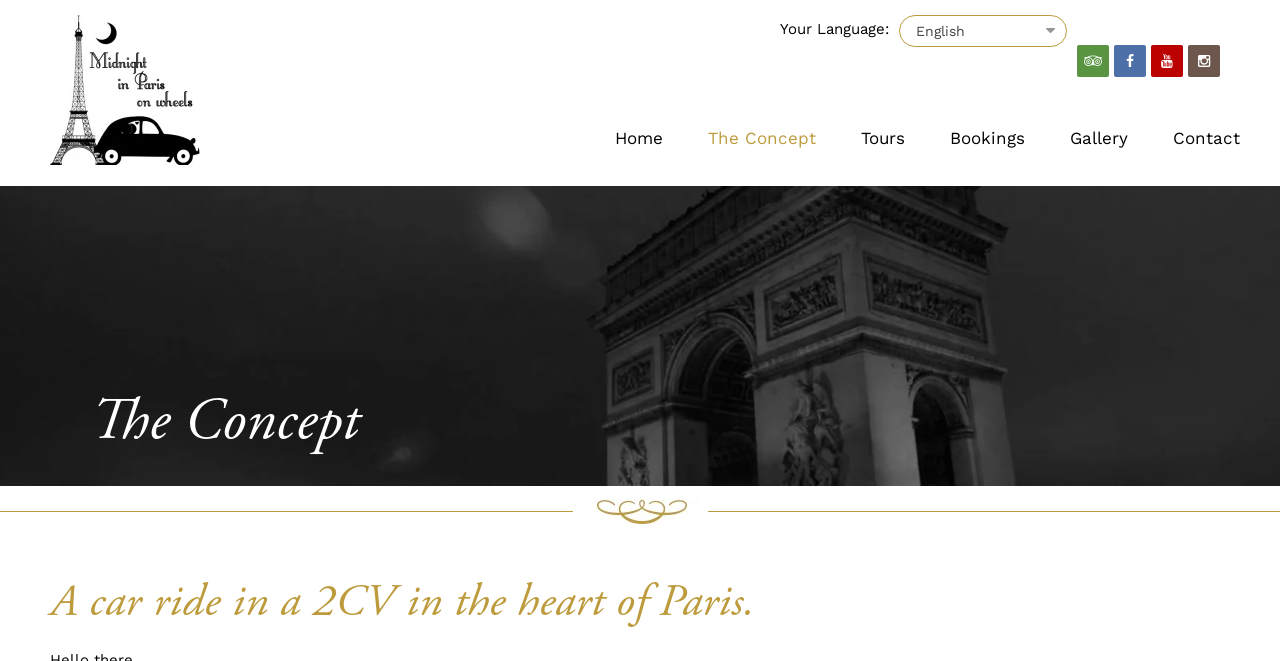Determine the coordinates of the bounding box for the clickable area needed to execute this instruction: "click the Midnight In Paris On Wheels link".

[0.039, 0.228, 0.156, 0.256]